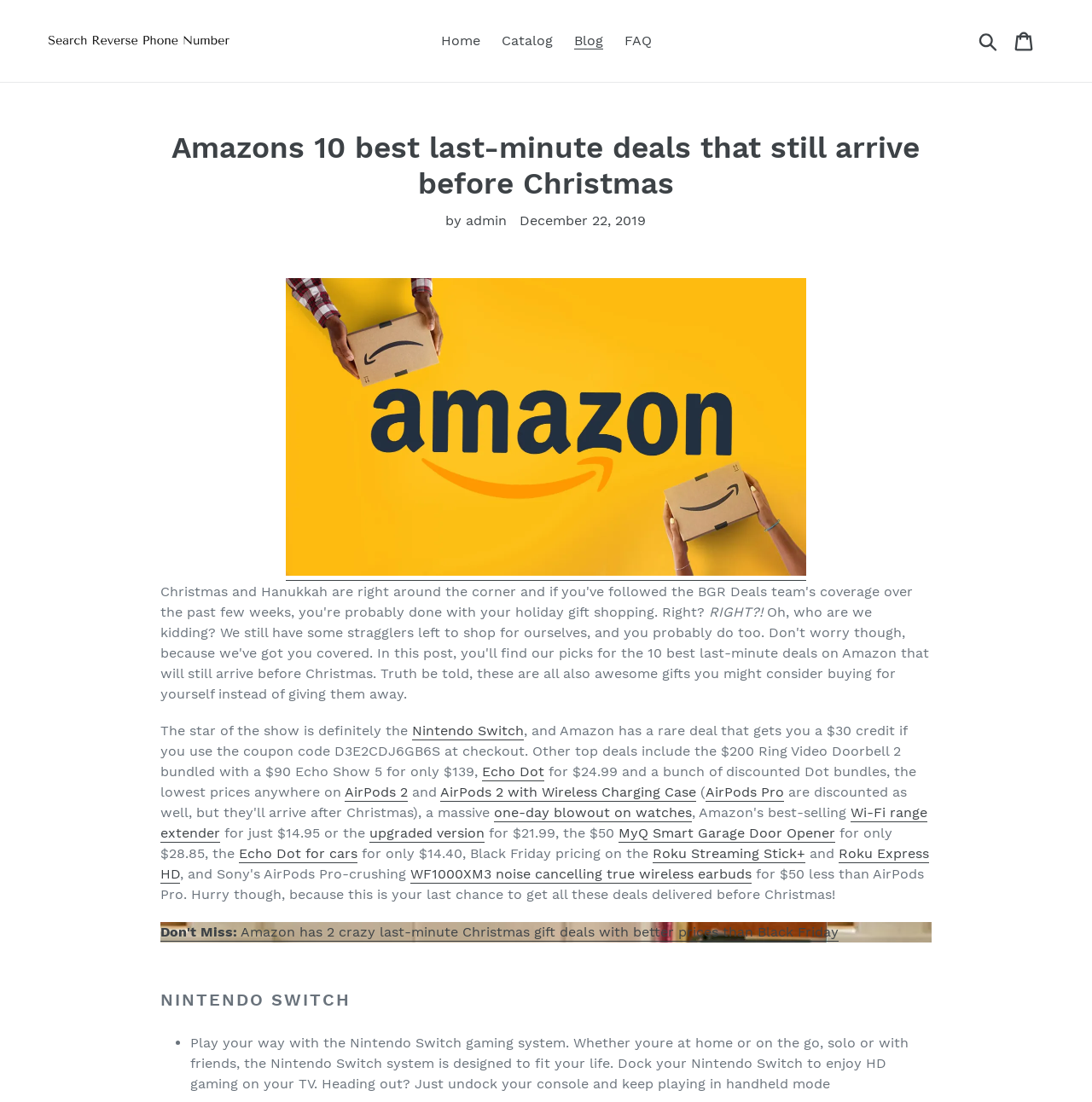Bounding box coordinates are specified in the format (top-left x, top-left y, bottom-right x, bottom-right y). All values are floating point numbers bounded between 0 and 1. Please provide the bounding box coordinate of the region this sentence describes: MyQ Smart Garage Door Opener

[0.567, 0.749, 0.765, 0.765]